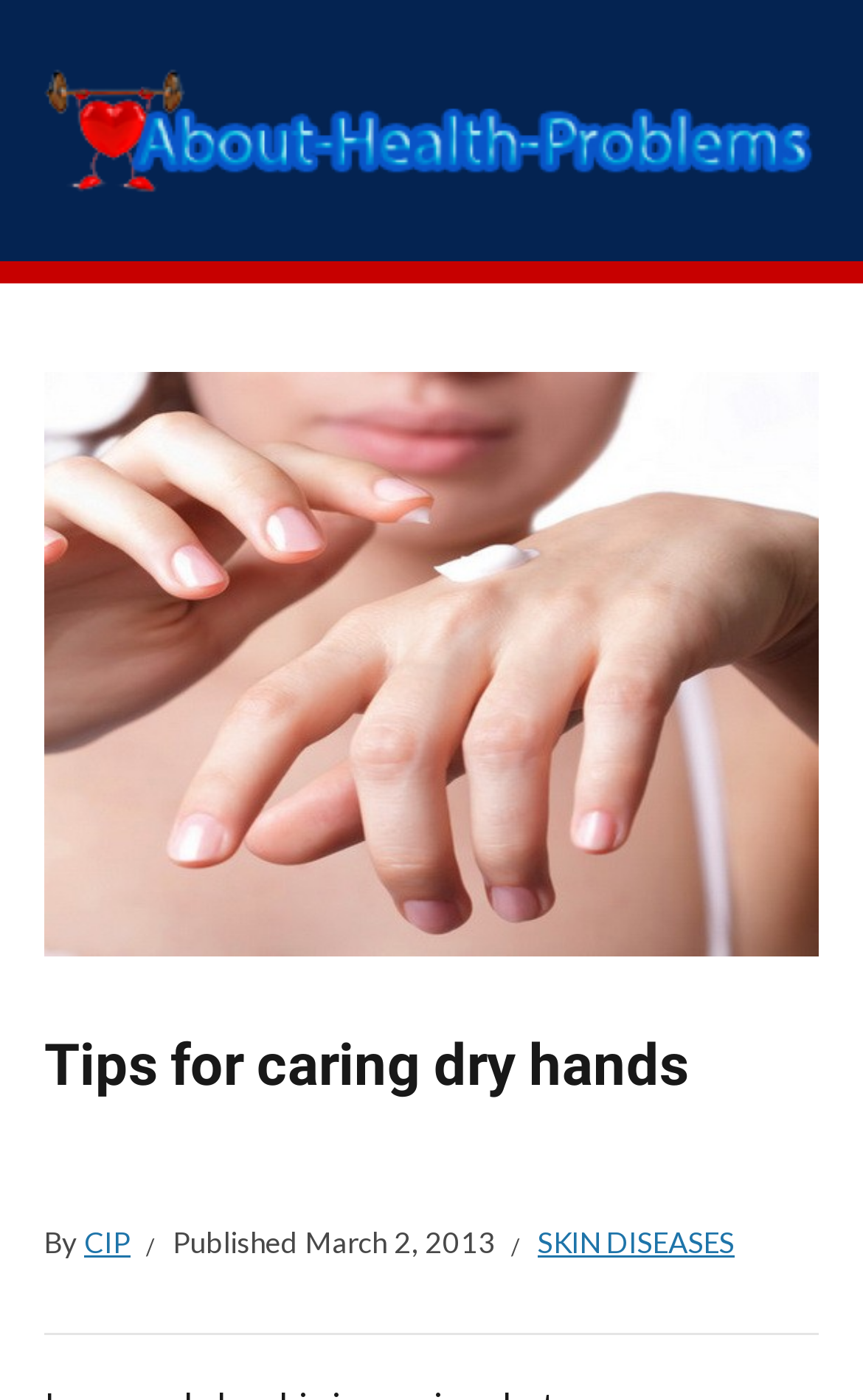Find the UI element described as: "alt="About Health Problems"" and predict its bounding box coordinates. Ensure the coordinates are four float numbers between 0 and 1, [left, top, right, bottom].

[0.051, 0.074, 0.949, 0.104]